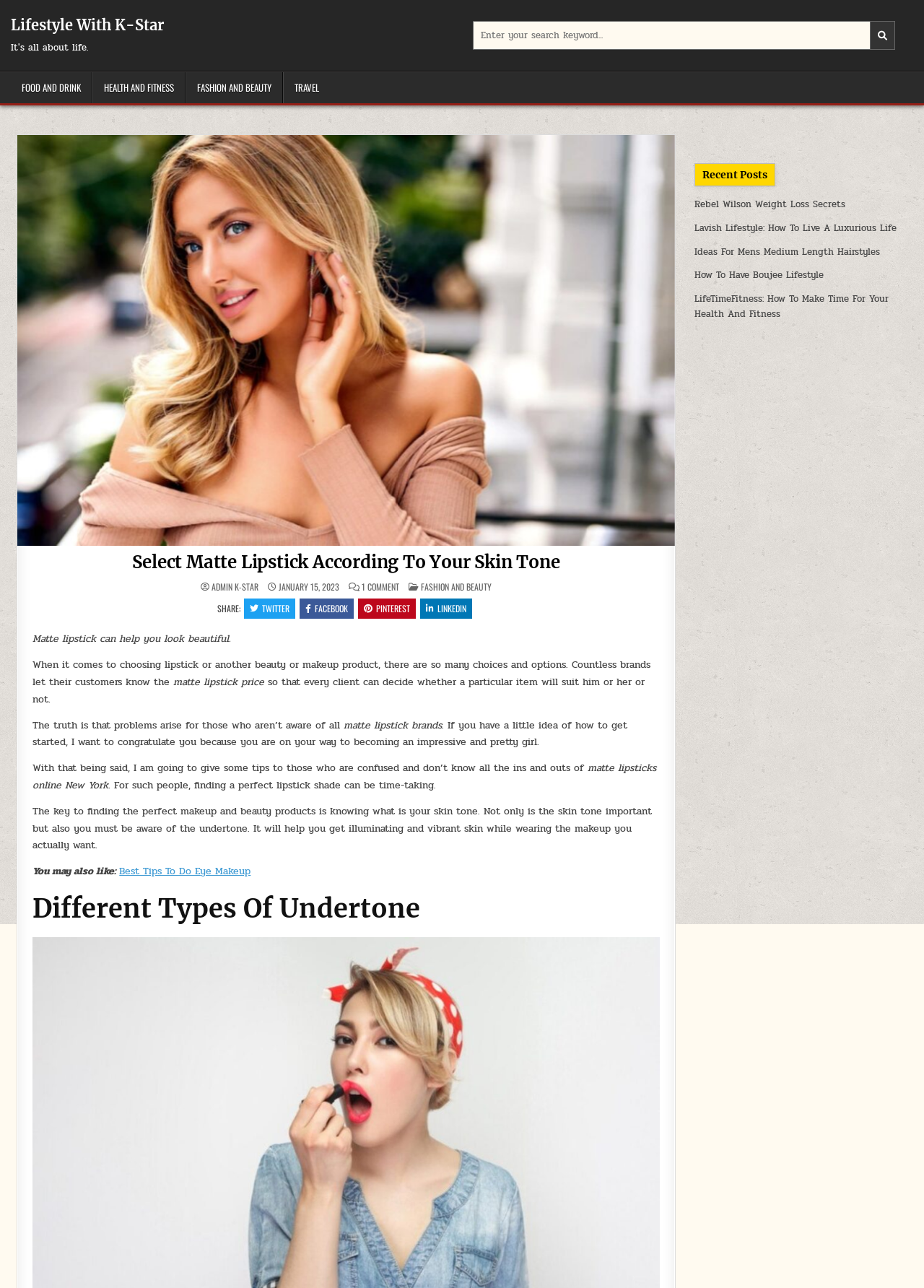What is the category of the post?
Using the visual information, reply with a single word or short phrase.

FASHION AND BEAUTY